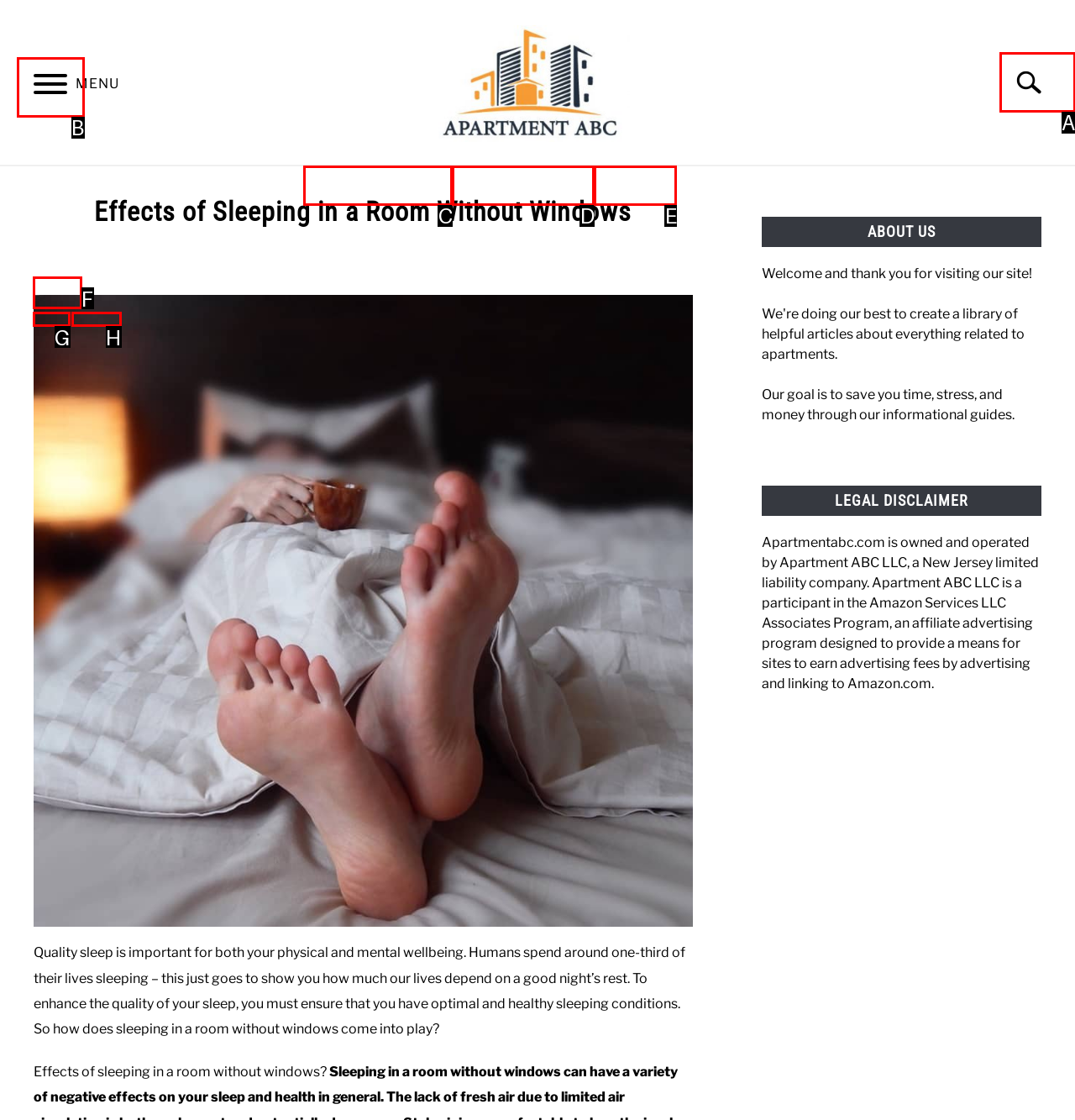Point out the UI element to be clicked for this instruction: Search for something. Provide the answer as the letter of the chosen element.

A